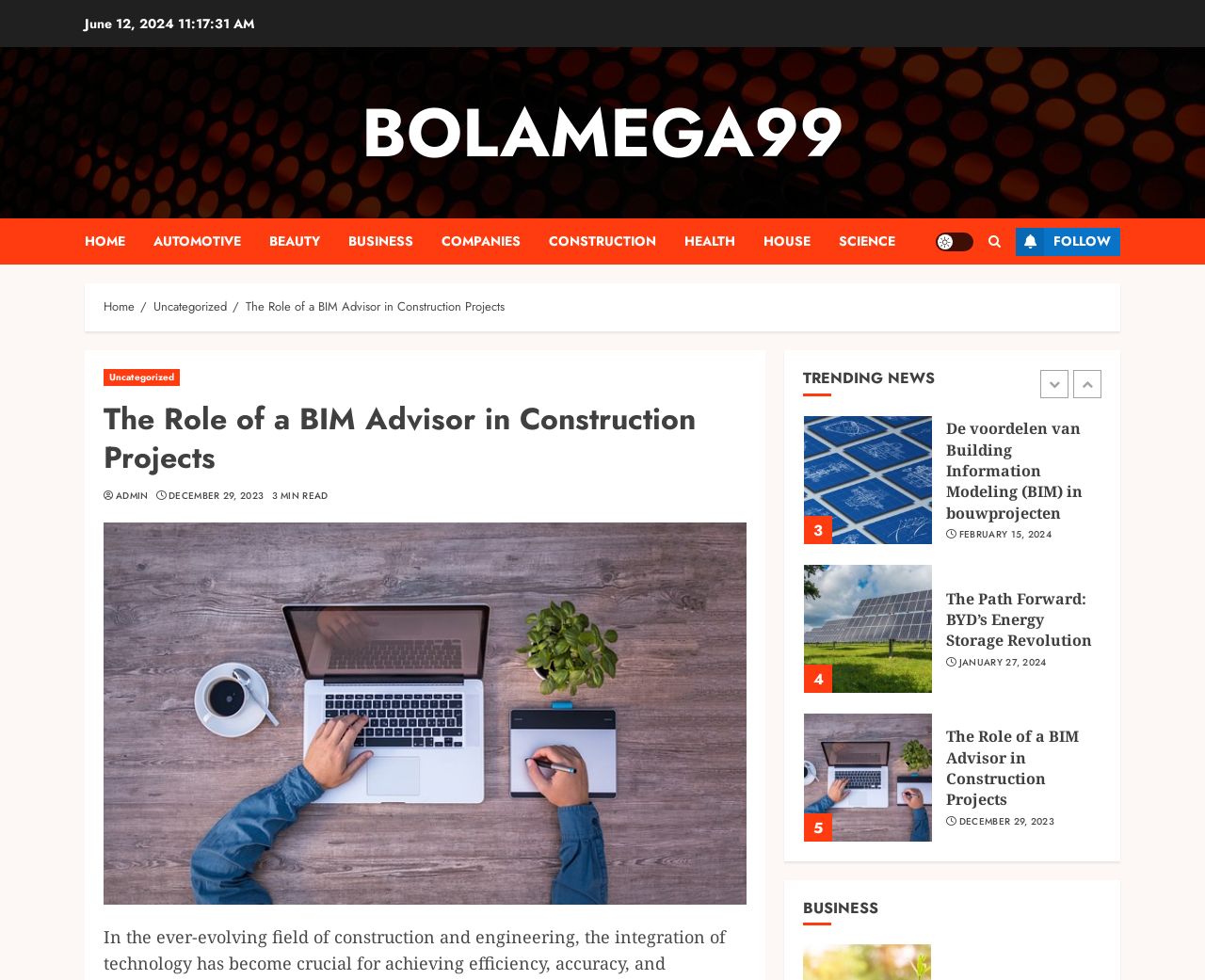Could you determine the bounding box coordinates of the clickable element to complete the instruction: "Follow the blog"? Provide the coordinates as four float numbers between 0 and 1, i.e., [left, top, right, bottom].

[0.843, 0.232, 0.93, 0.261]